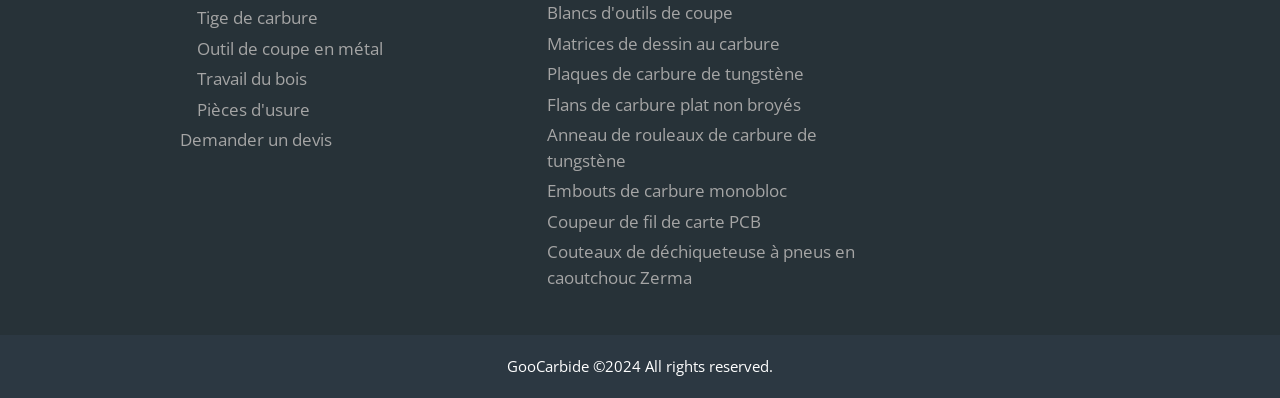What is the company name mentioned on the webpage? Please answer the question using a single word or phrase based on the image.

GooCarbide